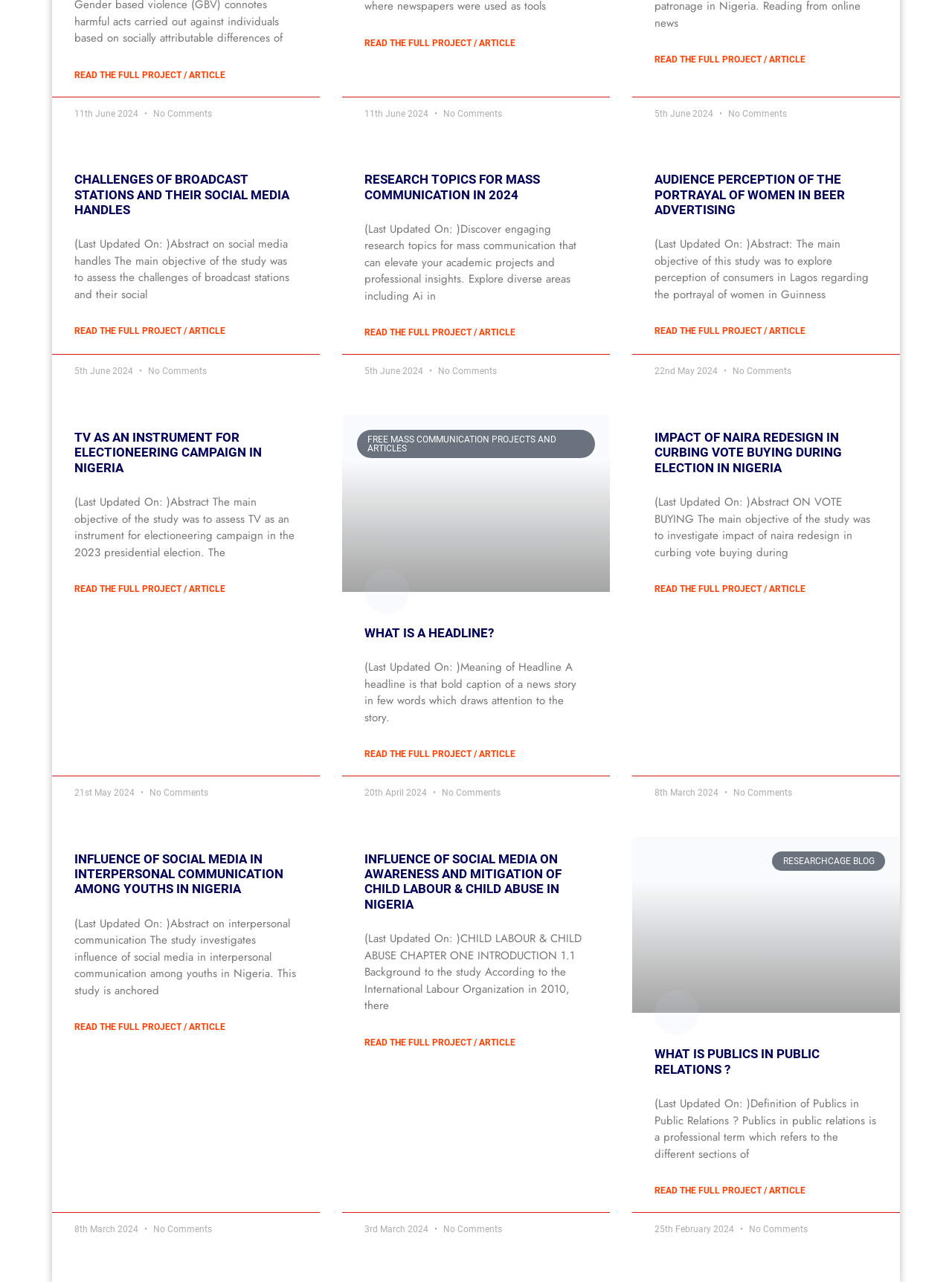Please provide the bounding box coordinates for the element that needs to be clicked to perform the following instruction: "Read more about CHALLENGES OF BROADCAST STATIONS AND THEIR SOCIAL MEDIA HANDLES". The coordinates should be given as four float numbers between 0 and 1, i.e., [left, top, right, bottom].

[0.078, 0.253, 0.237, 0.264]